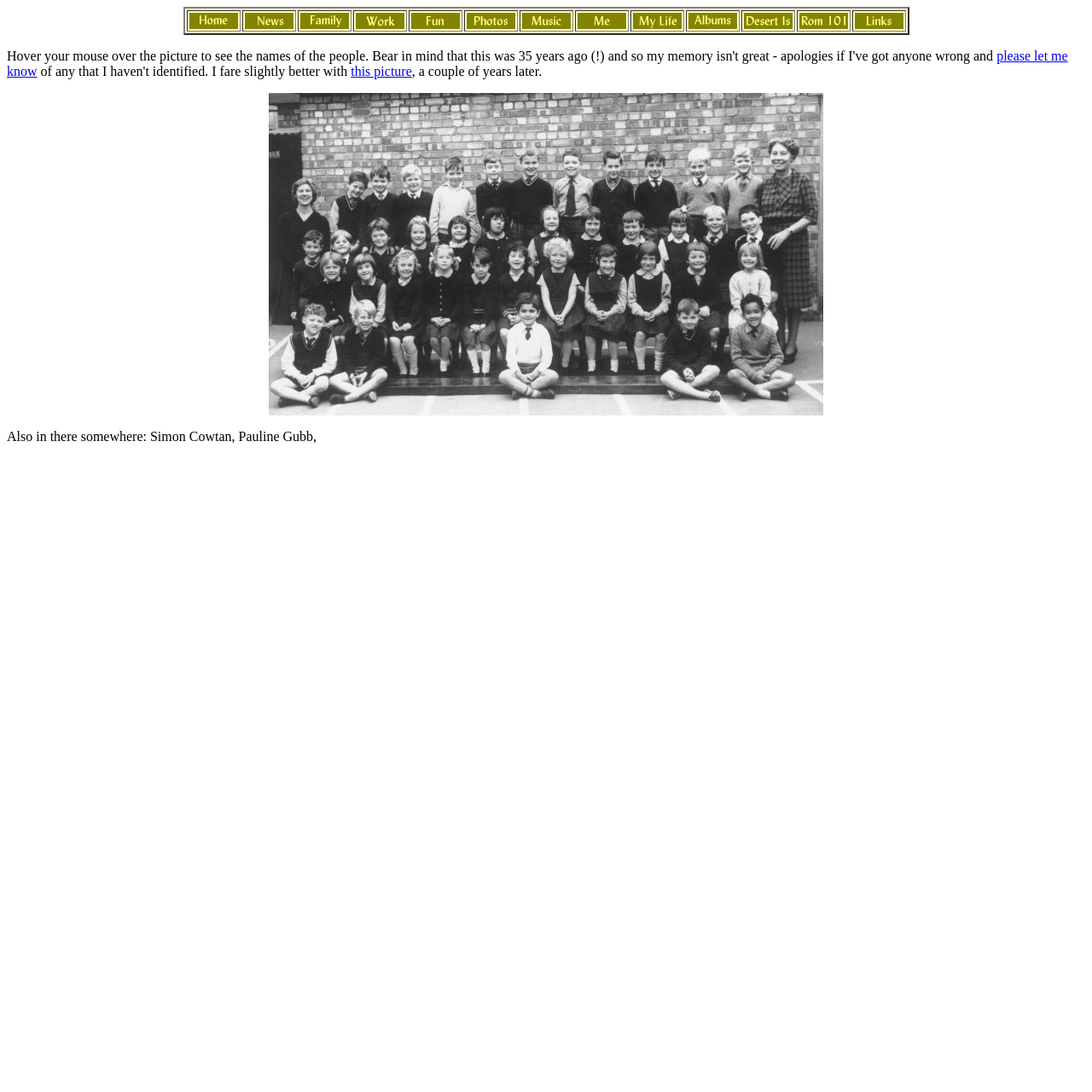Determine the bounding box coordinates of the clickable region to follow the instruction: "click the link 'please let me know'".

[0.006, 0.045, 0.978, 0.072]